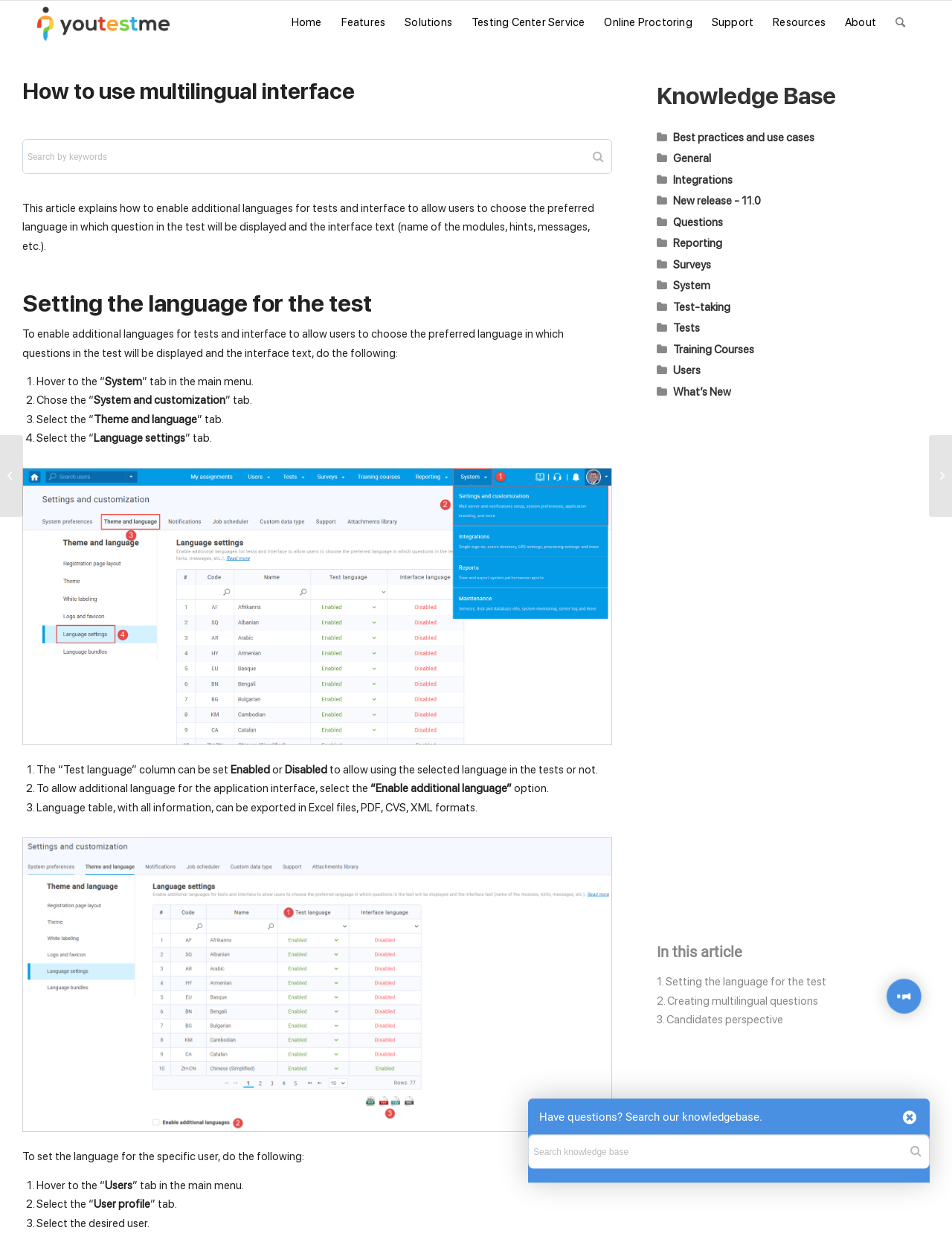Carefully examine the image and provide an in-depth answer to the question: How can users select the desired language for the application interface?

To allow additional language for the application interface, users need to select the 'Enable additional language' option, which can be found in the 'Theme and language' tab.